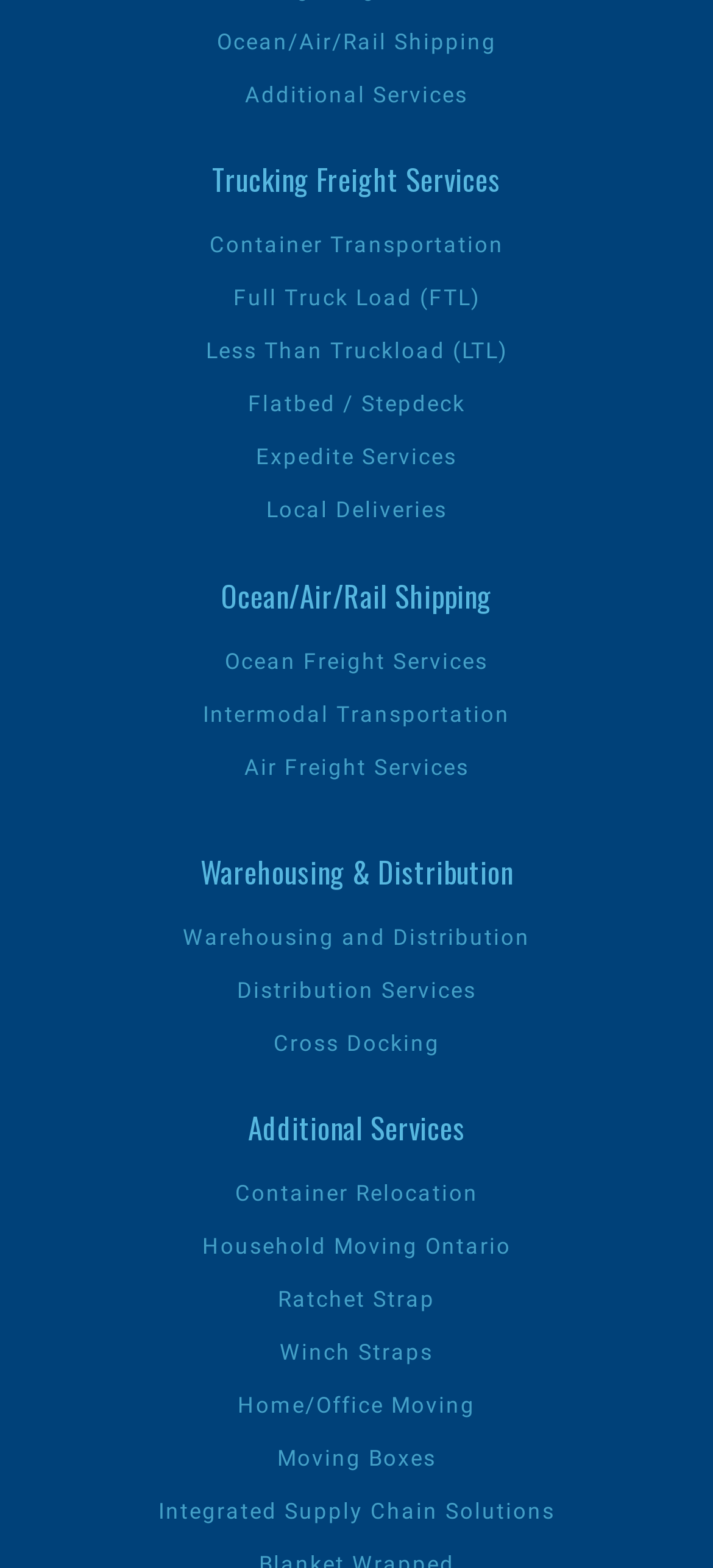Identify the bounding box coordinates of the clickable region to carry out the given instruction: "Check out Integrated Supply Chain Solutions".

[0.222, 0.956, 0.778, 0.973]